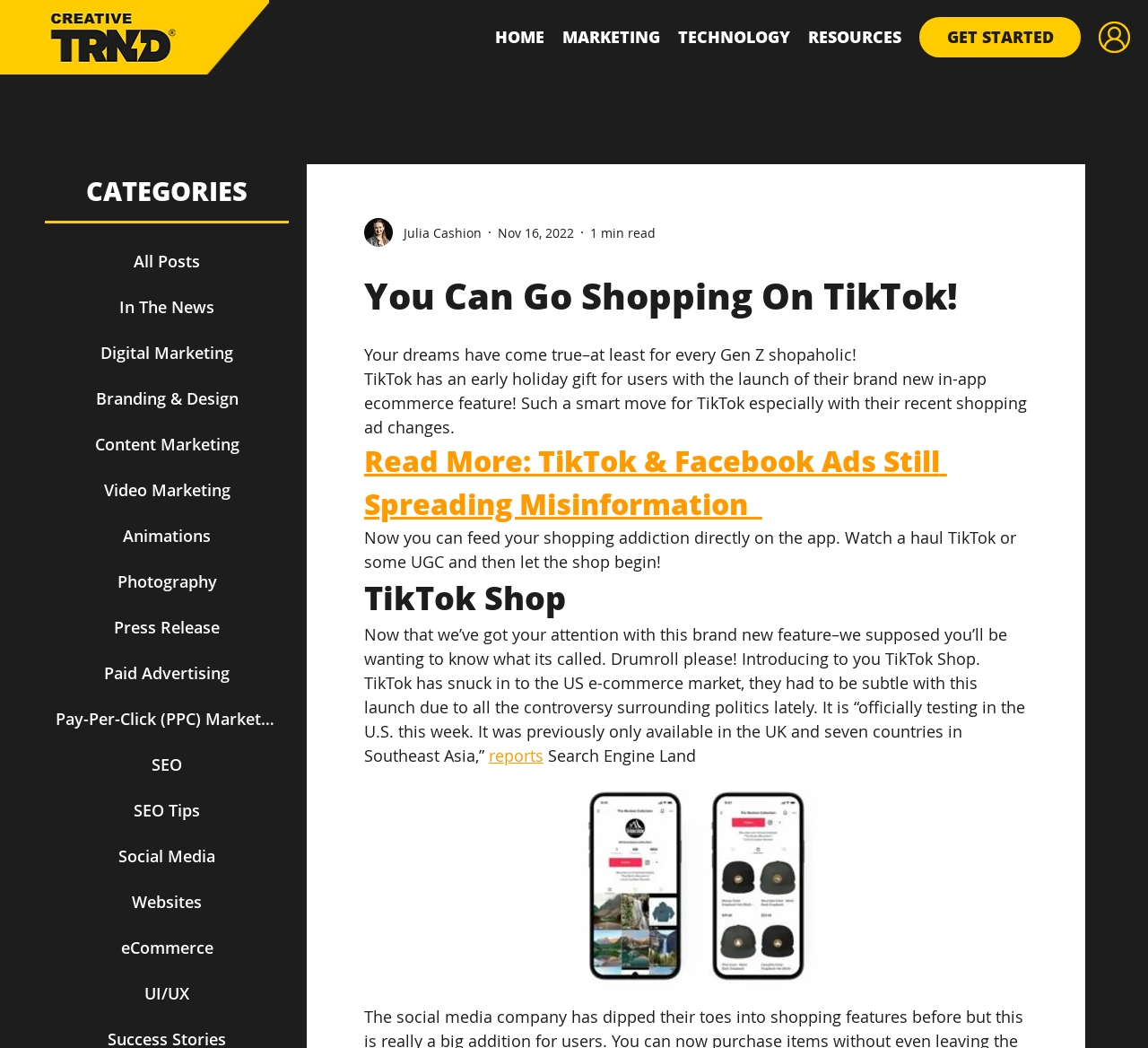Please answer the following question using a single word or phrase: 
What is the main topic of the article?

TikTok's ecommerce feature